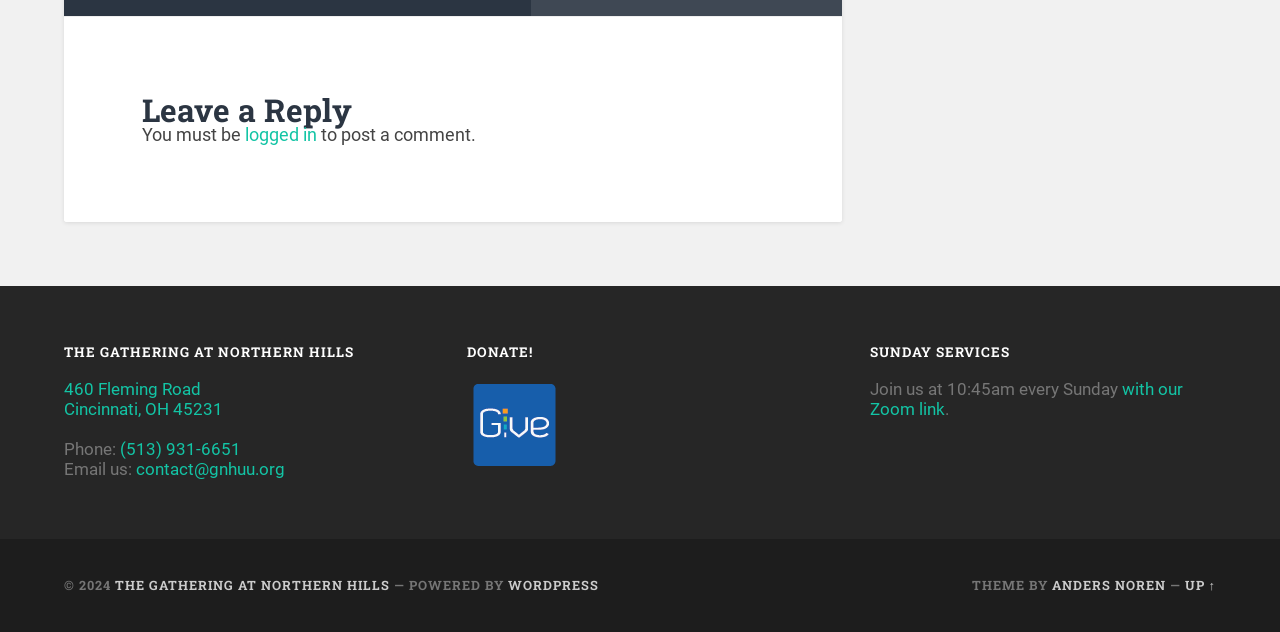Pinpoint the bounding box coordinates of the element to be clicked to execute the instruction: "Click to leave a reply".

[0.111, 0.15, 0.597, 0.2]